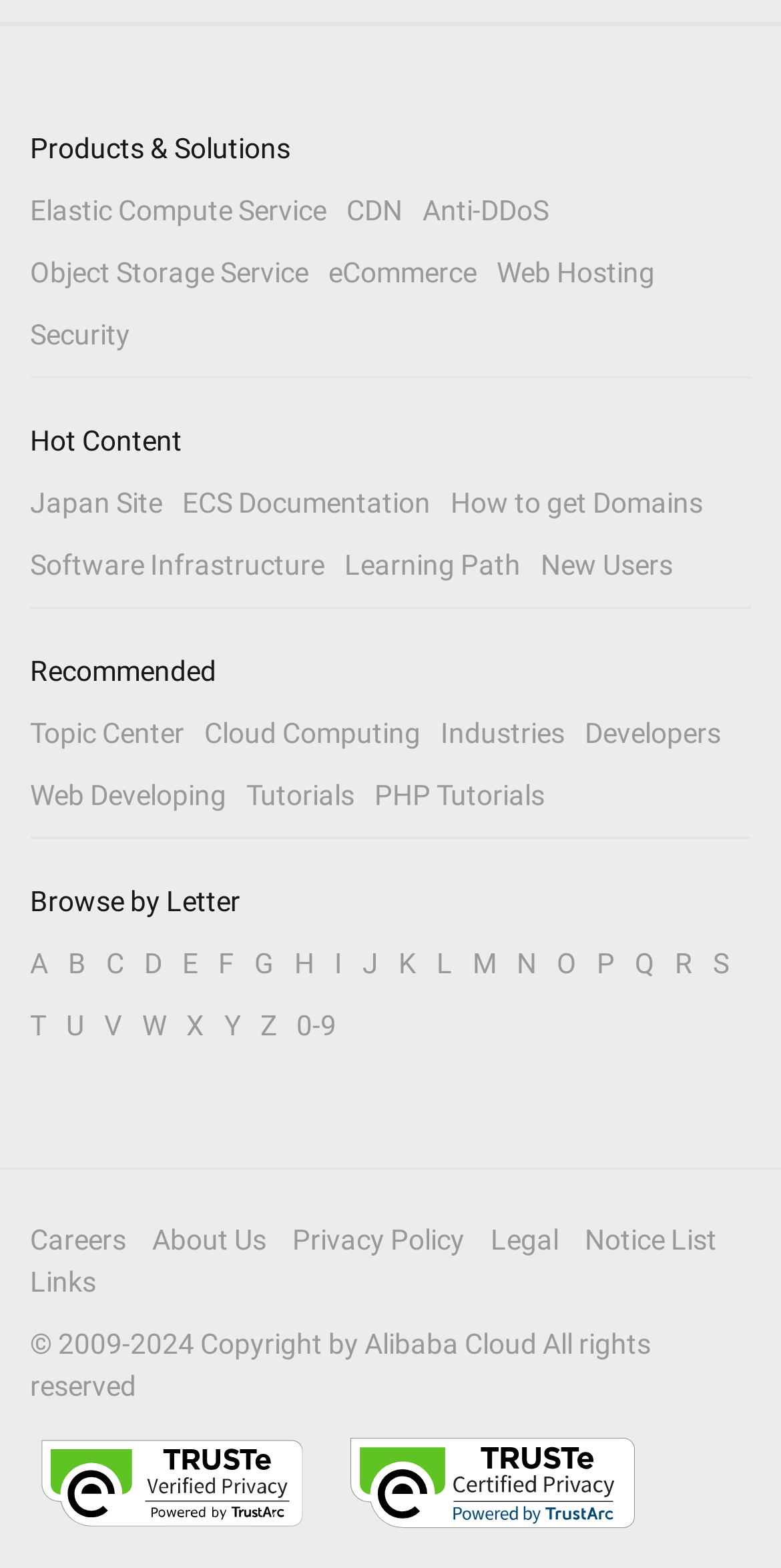Utilize the information from the image to answer the question in detail:
What is the last section of links on the webpage?

The last section of links on the webpage is labeled 'Links', which includes links to 'Careers', 'About Us', 'Privacy Policy', 'Legal', 'Notice List', and 'Links'.